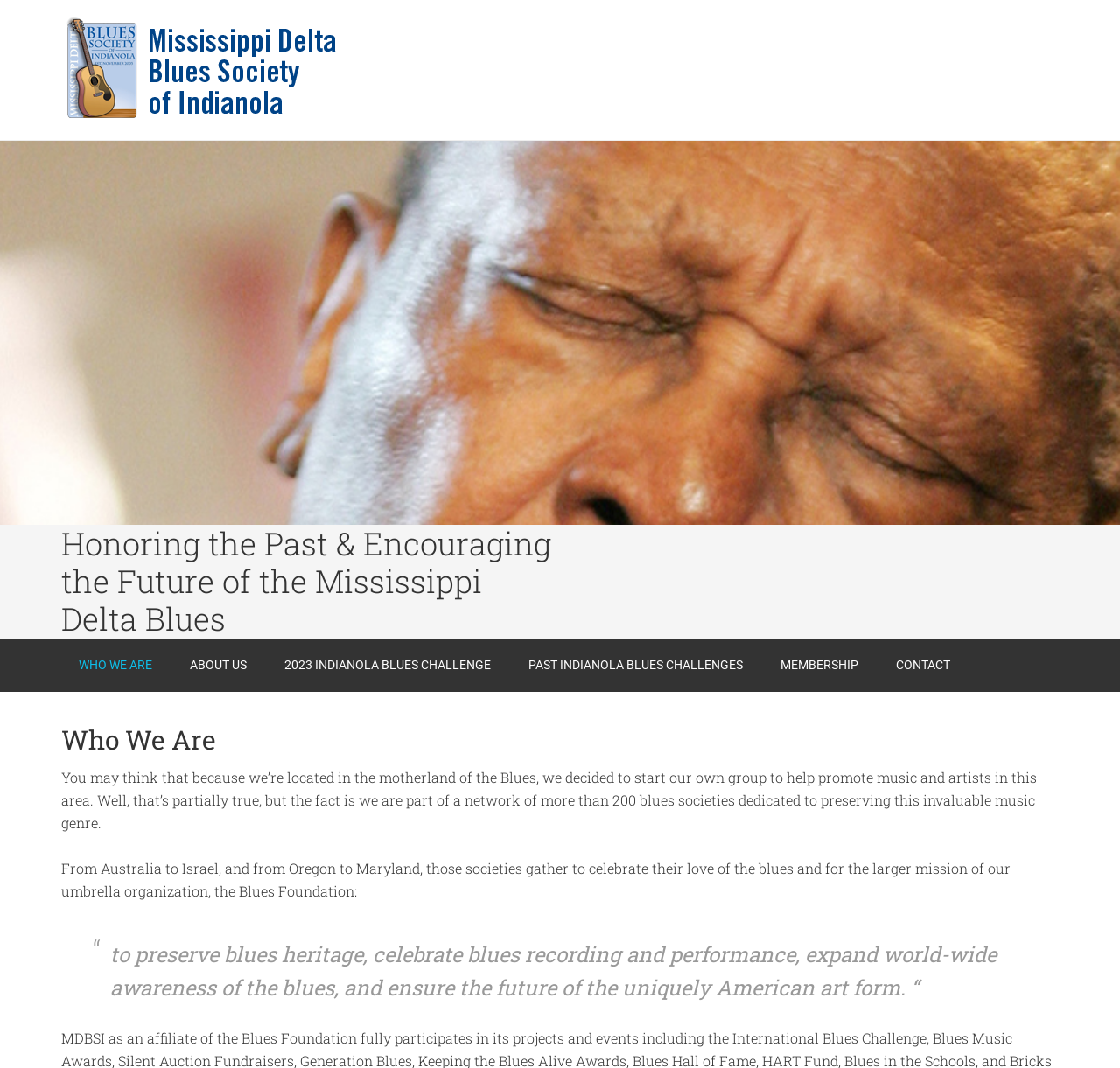What is the theme of the website?
Based on the image, please offer an in-depth response to the question.

I inferred the theme of the website from the title 'Mississippi Delta Blues Society of Indianola' and the text 'Honoring the Past & Encouraging the Future of the Mississippi Delta Blues'.